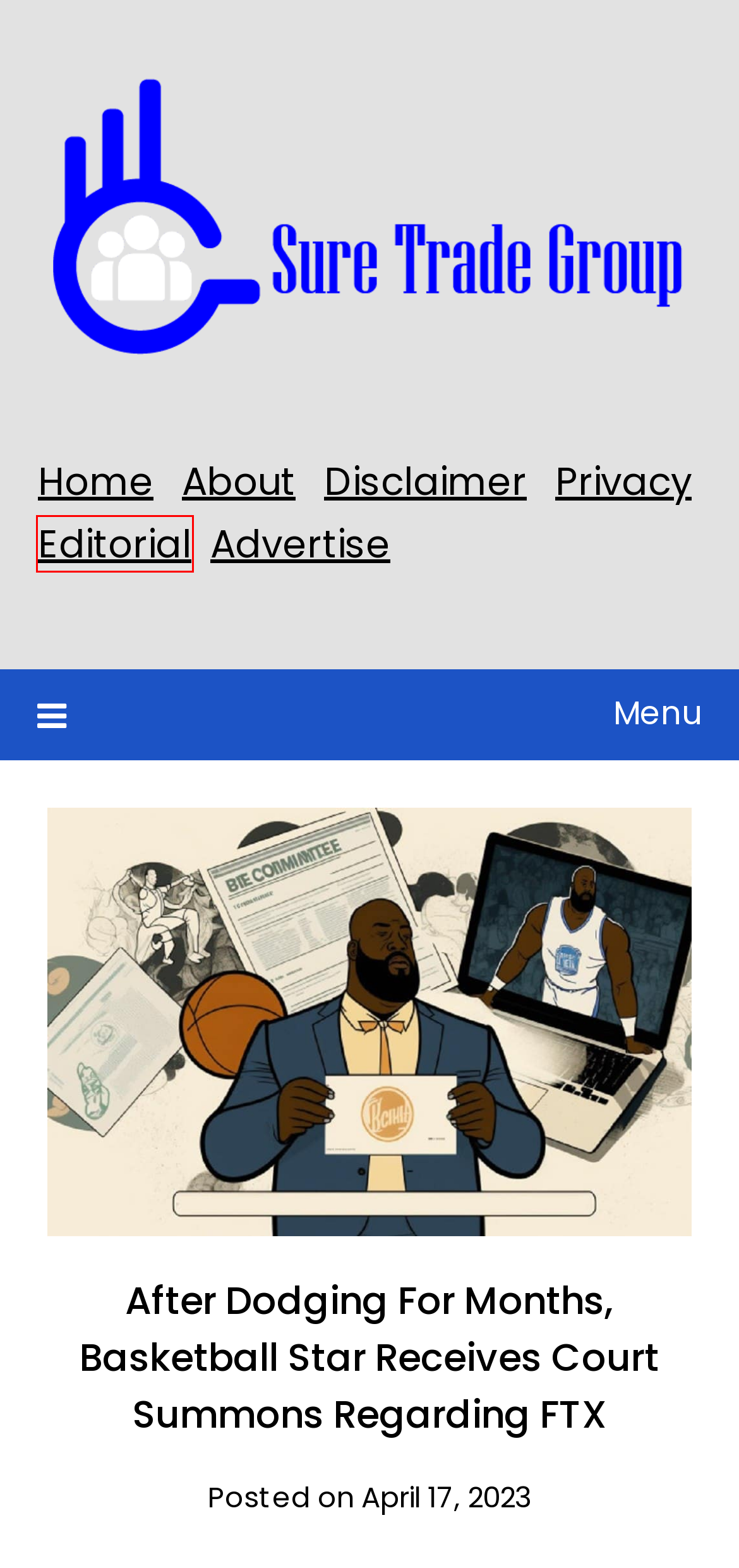Examine the screenshot of a webpage with a red bounding box around a UI element. Your task is to identify the webpage description that best corresponds to the new webpage after clicking the specified element. The given options are:
A. Editorial Policy - Sure Trade Group
B. Sure Trade Group - The Best Brokers List!
C. LBank Review (4.3 out of 5) A Step-by-Step Evaluation of the Exchange
D. About - Sure Trade Group
E. Disclaimer - Sure Trade Group
F. Advertise With Us - Sure Trade Group
G. Full Bittrex Review (4.3 out of 5) A Step-by-Step Evaluation of the Exchange - Sure Trade Group
H. Price Analysis April 26th, 2024 – BTC, ETH, BNB, SOL, and AVAX - Sure Trade Group

A